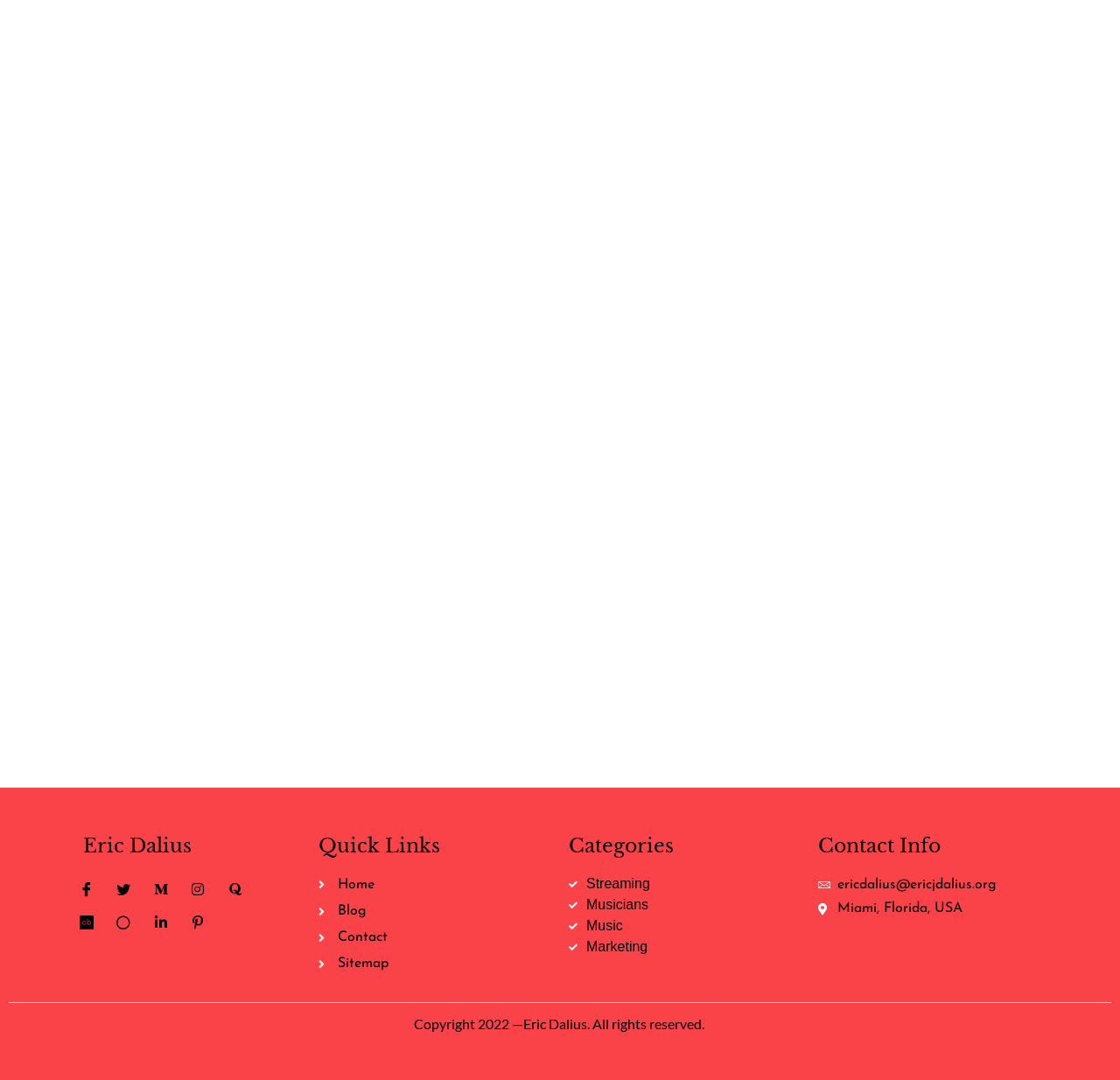Using the webpage screenshot and the element description Read More », determine the bounding box coordinates. Specify the coordinates in the format (top-left x, top-left y, bottom-right x, bottom-right y) with values ranging from 0 to 1.

[0.341, 0.577, 0.393, 0.588]